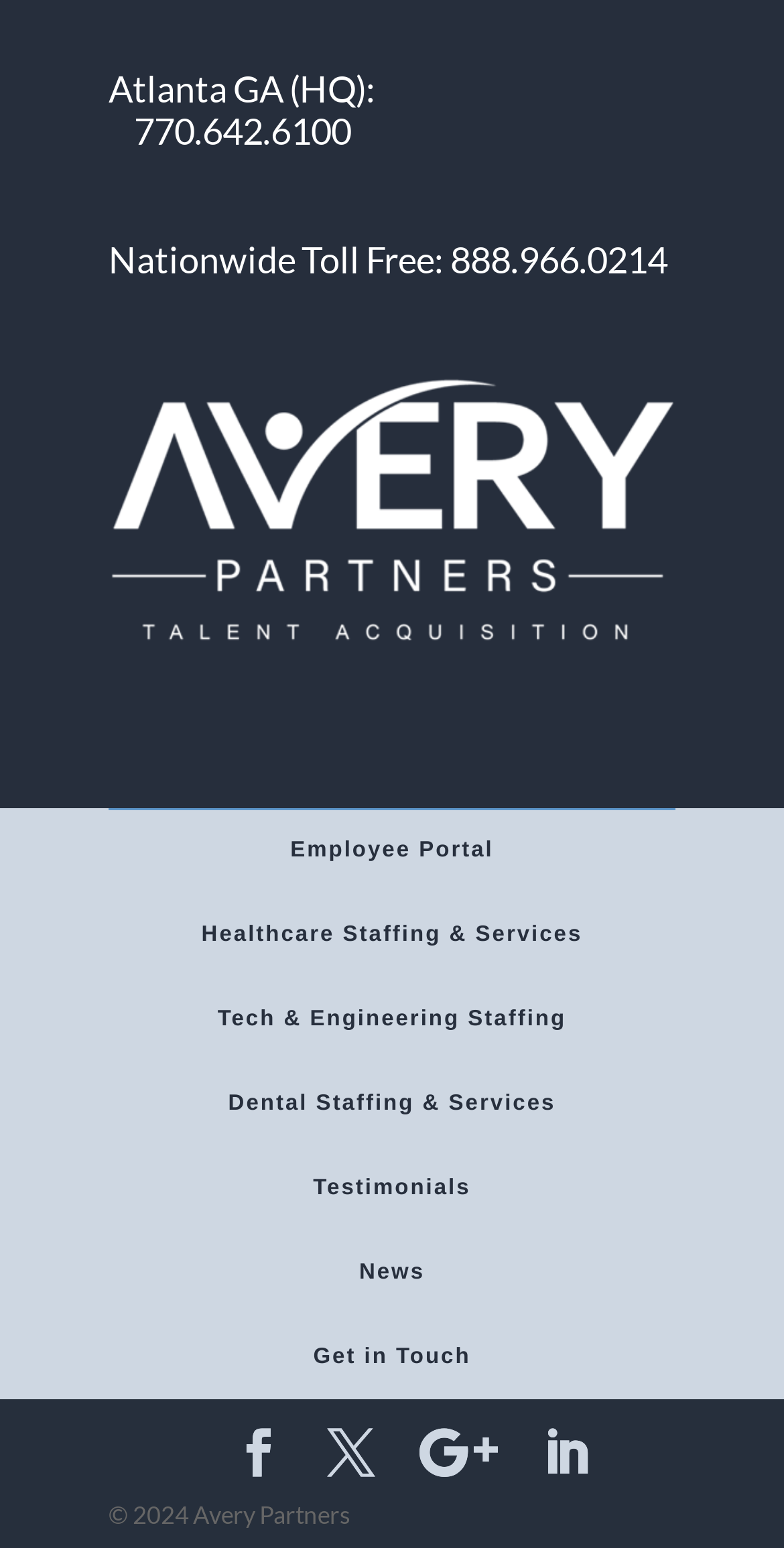Use a single word or phrase to respond to the question:
How many links are available in the main menu?

8